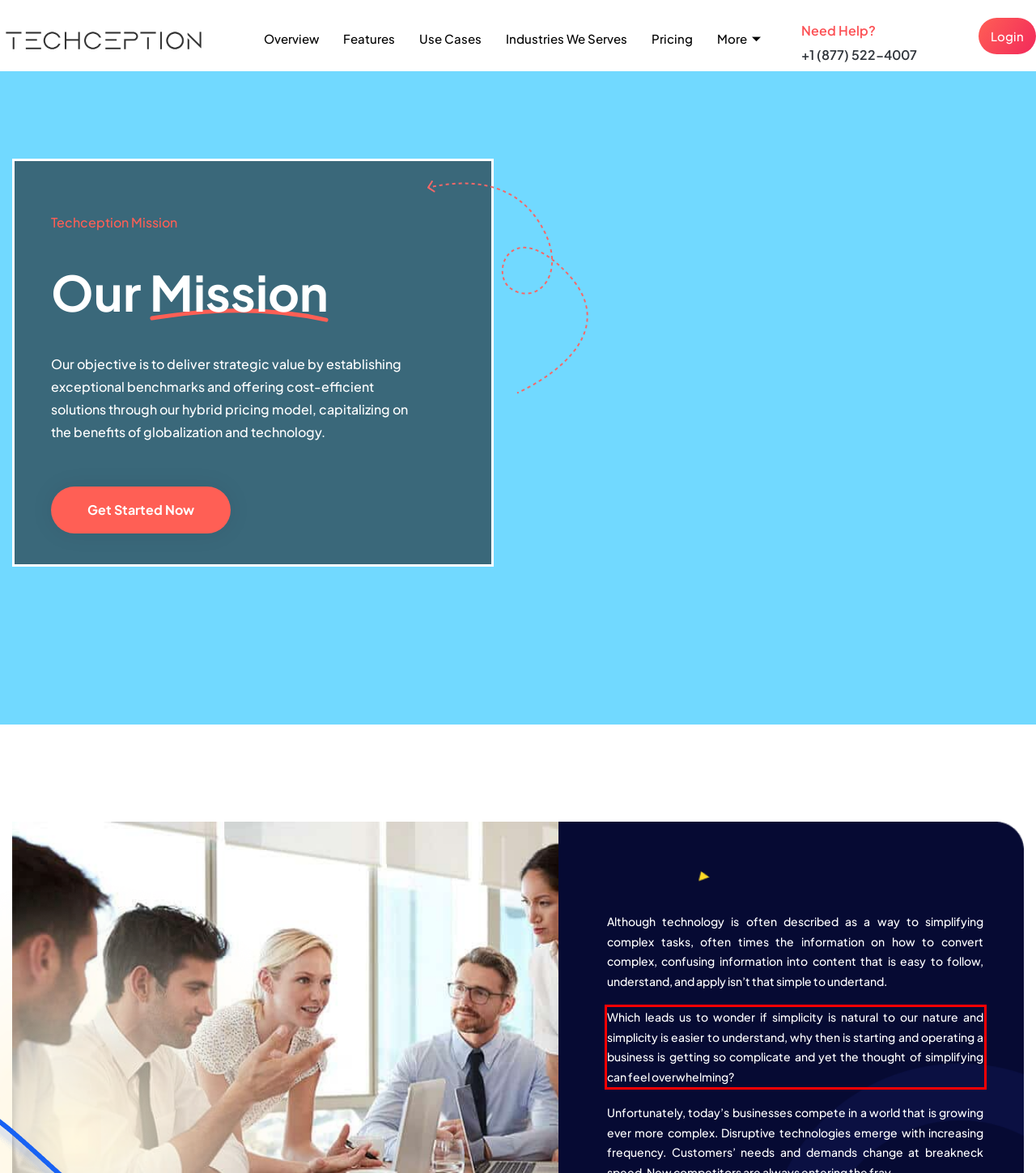Analyze the webpage screenshot and use OCR to recognize the text content in the red bounding box.

Which leads us to wonder if simplicity is natural to our nature and simplicity is easier to understand, why then is starting and operating a business is getting so complicate and yet the thought of simplifying can feel overwhelming?